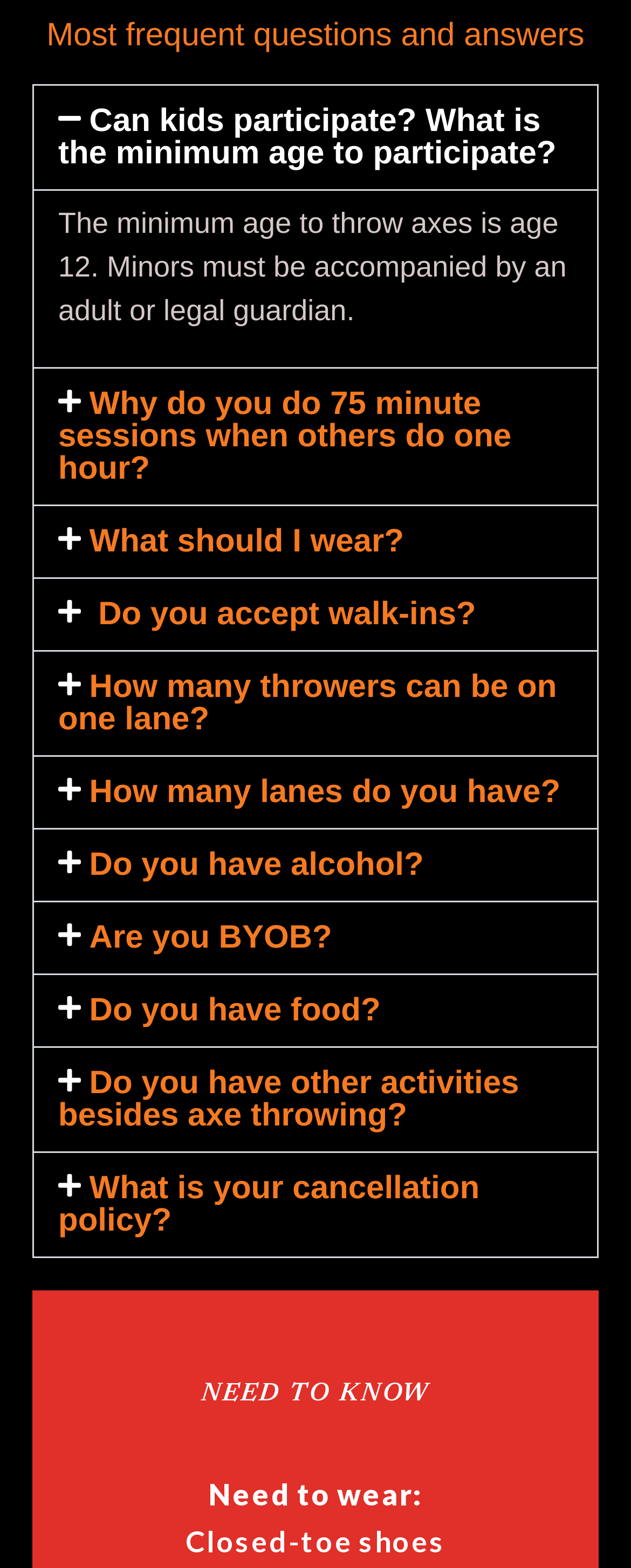Please find the bounding box coordinates of the element that needs to be clicked to perform the following instruction: "Check the 'NEED TO KNOW' section". The bounding box coordinates should be four float numbers between 0 and 1, represented as [left, top, right, bottom].

[0.277, 0.881, 0.723, 0.898]